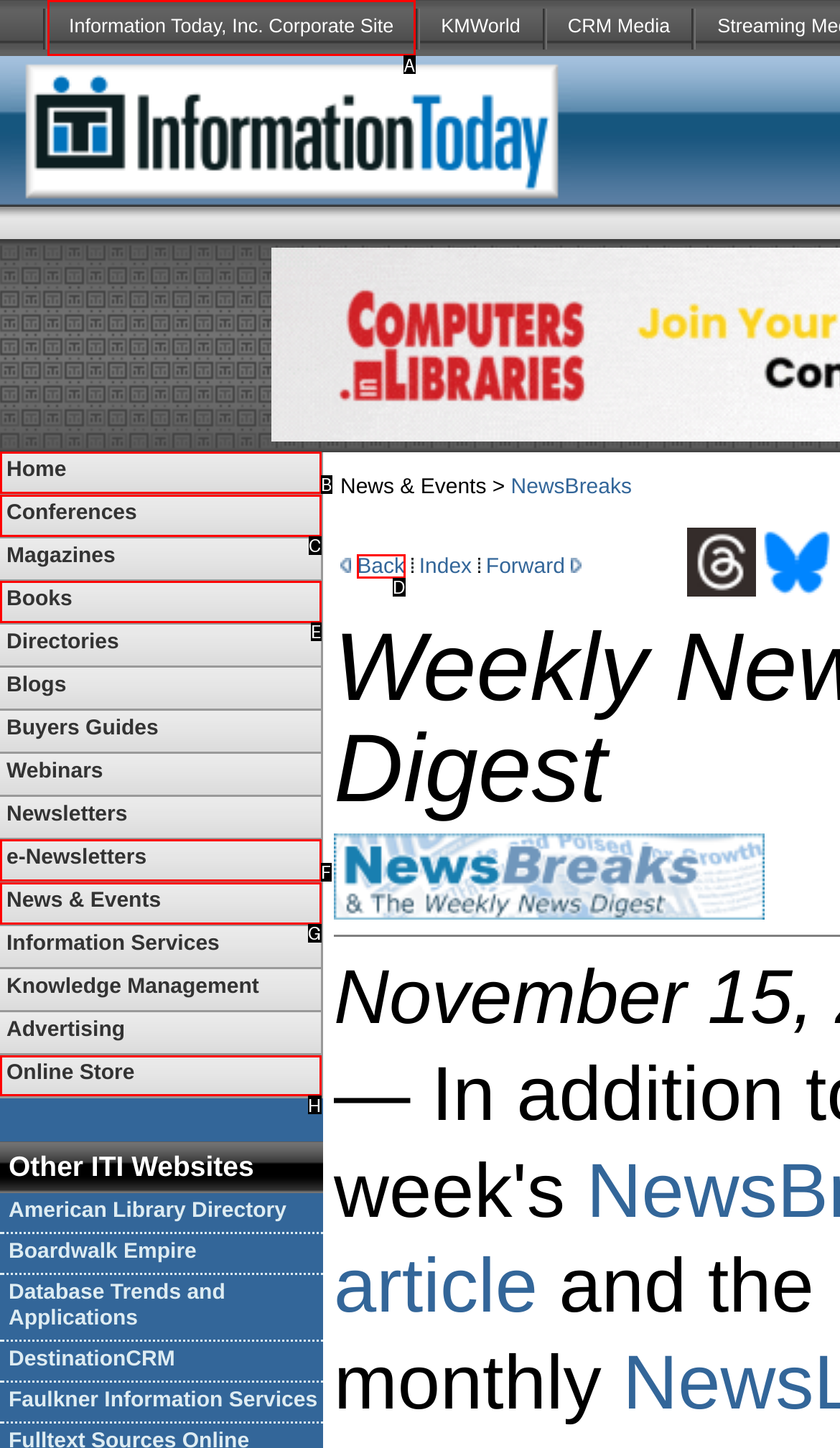Determine which option matches the element description: News & Events
Answer using the letter of the correct option.

G